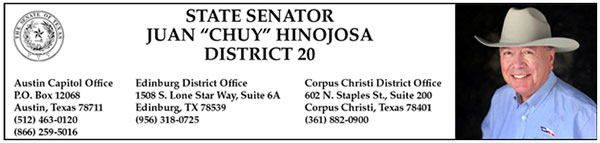Please respond in a single word or phrase: 
What is Senator Hinojosa's title?

STATE SENATOR